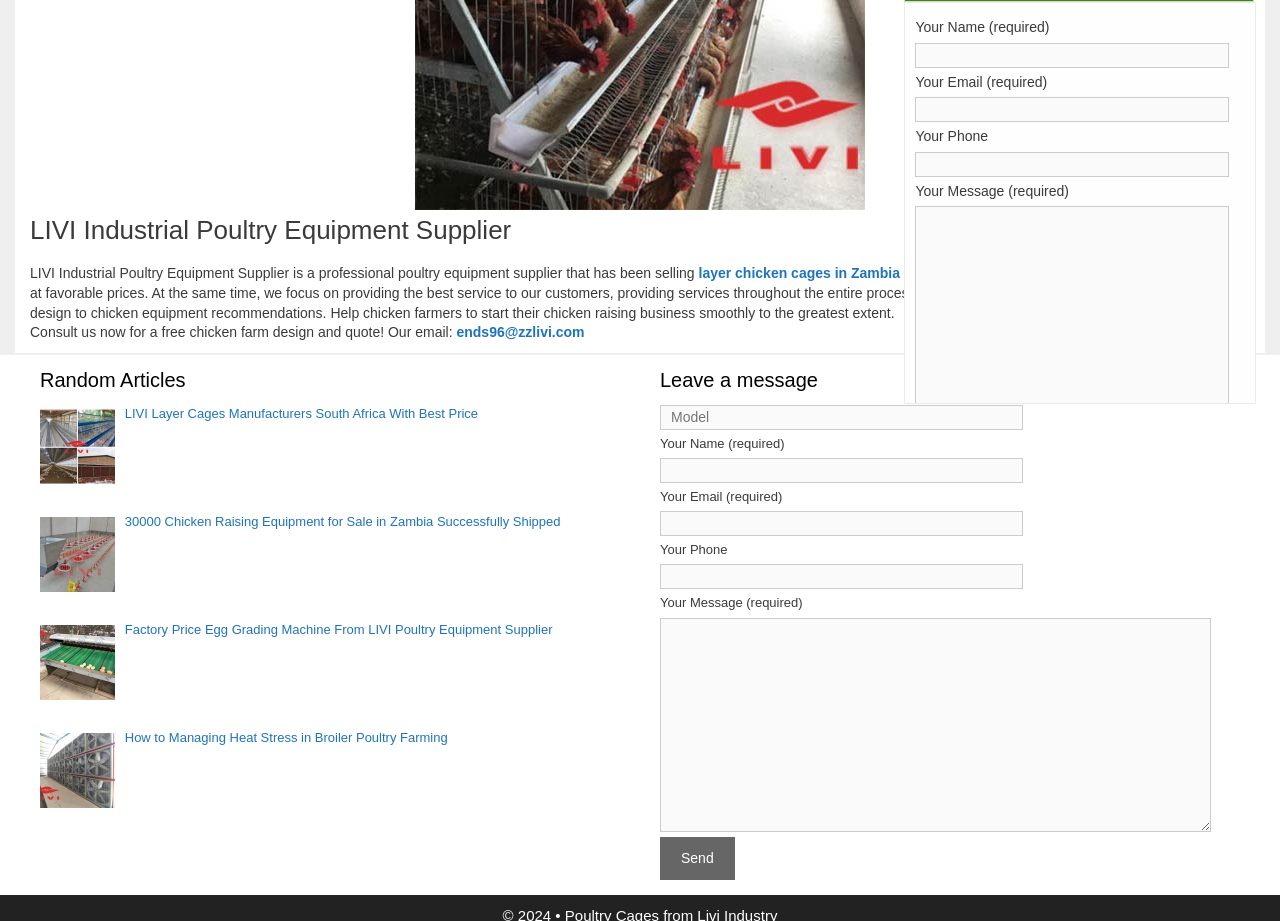Examine the image and give a thorough answer to the following question:
What is the company name of the poultry equipment supplier?

The company name can be found in the heading element 'LIVI Industrial Poultry Equipment Supplier' at the top of the webpage, which indicates that the company name is LIVI.